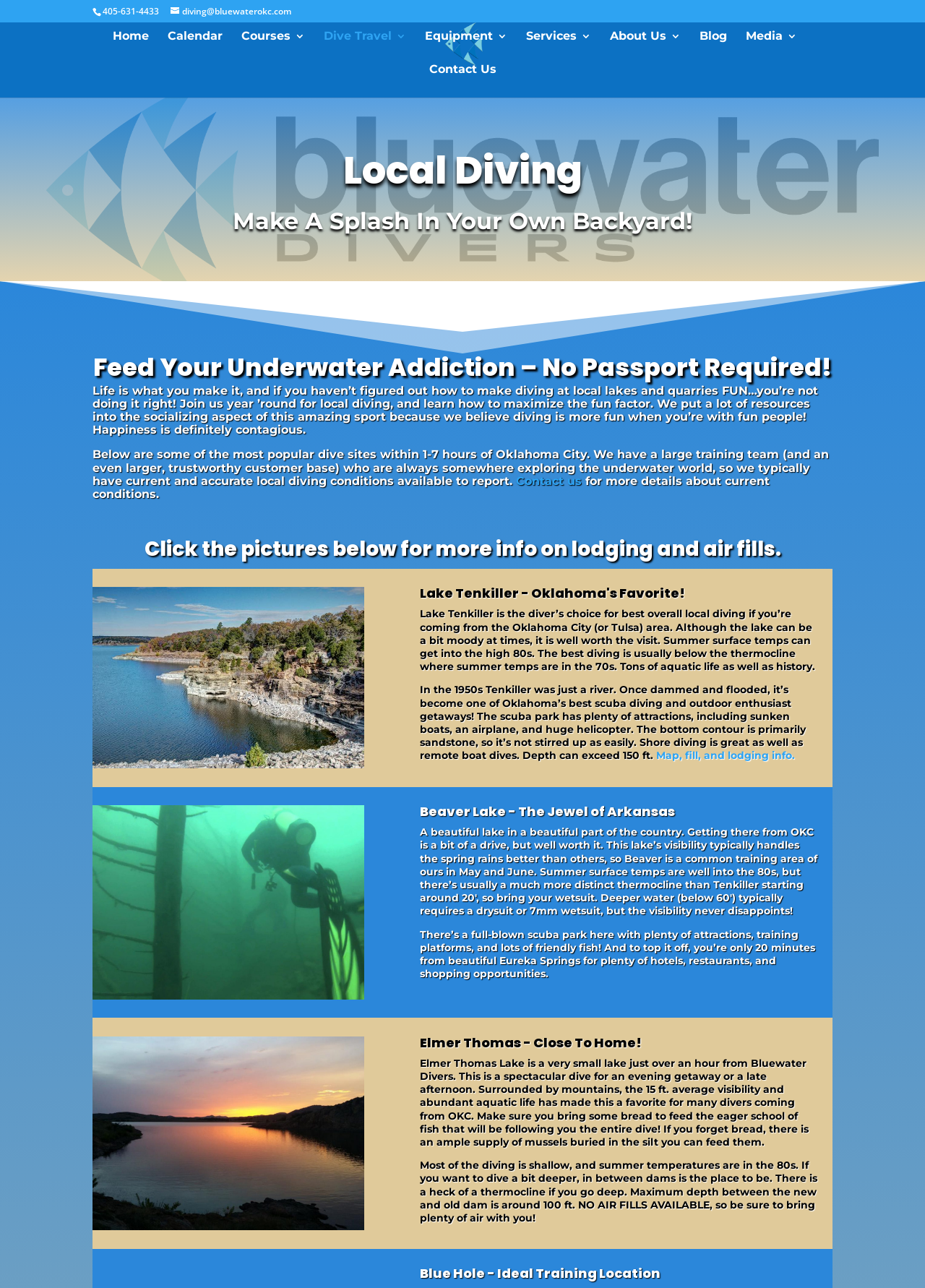Provide a short answer using a single word or phrase for the following question: 
What is the maximum depth of Lake Tenkiller?

150 ft